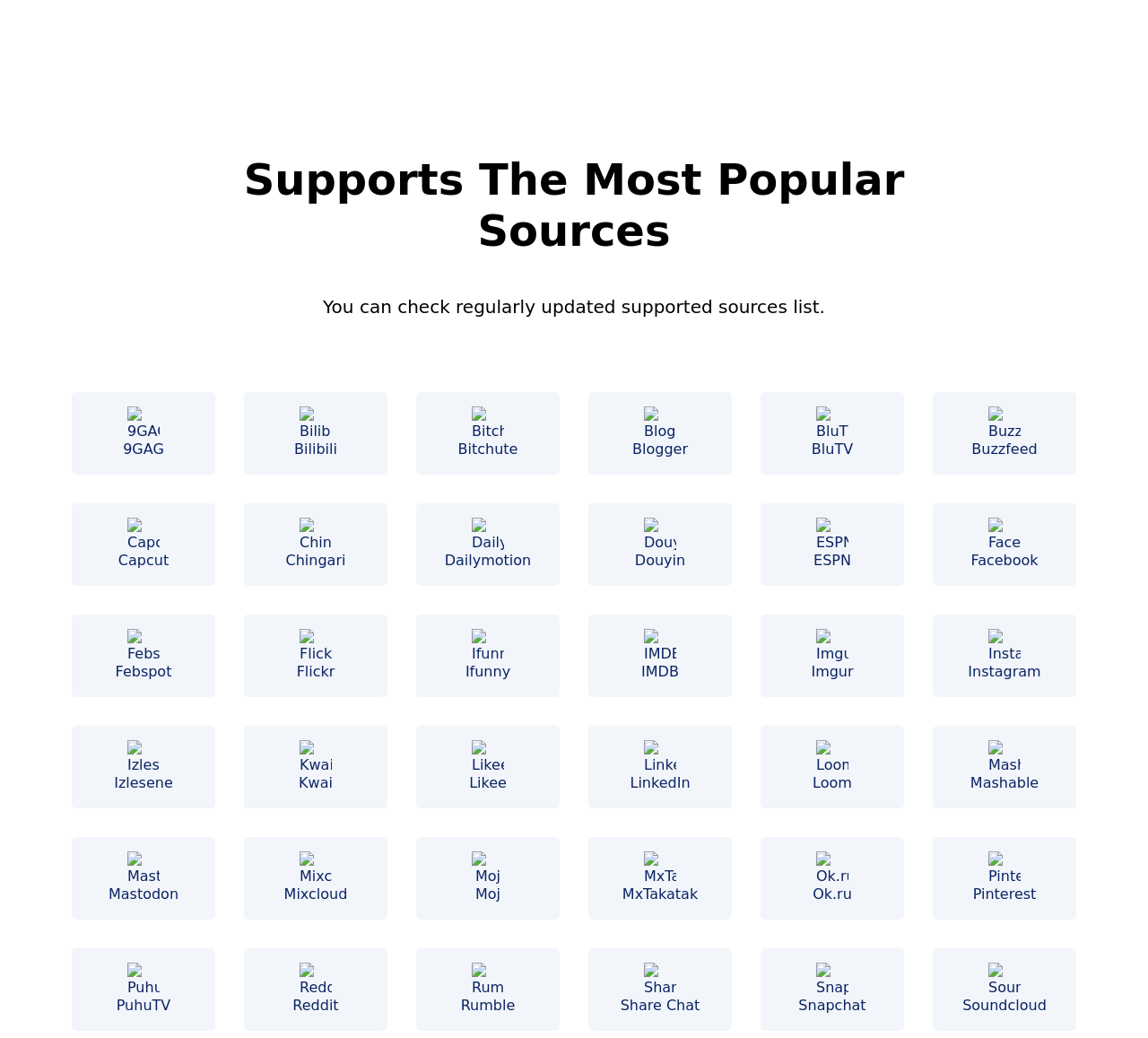Locate the bounding box of the UI element described in the following text: "Share Chat".

[0.512, 0.927, 0.638, 0.976]